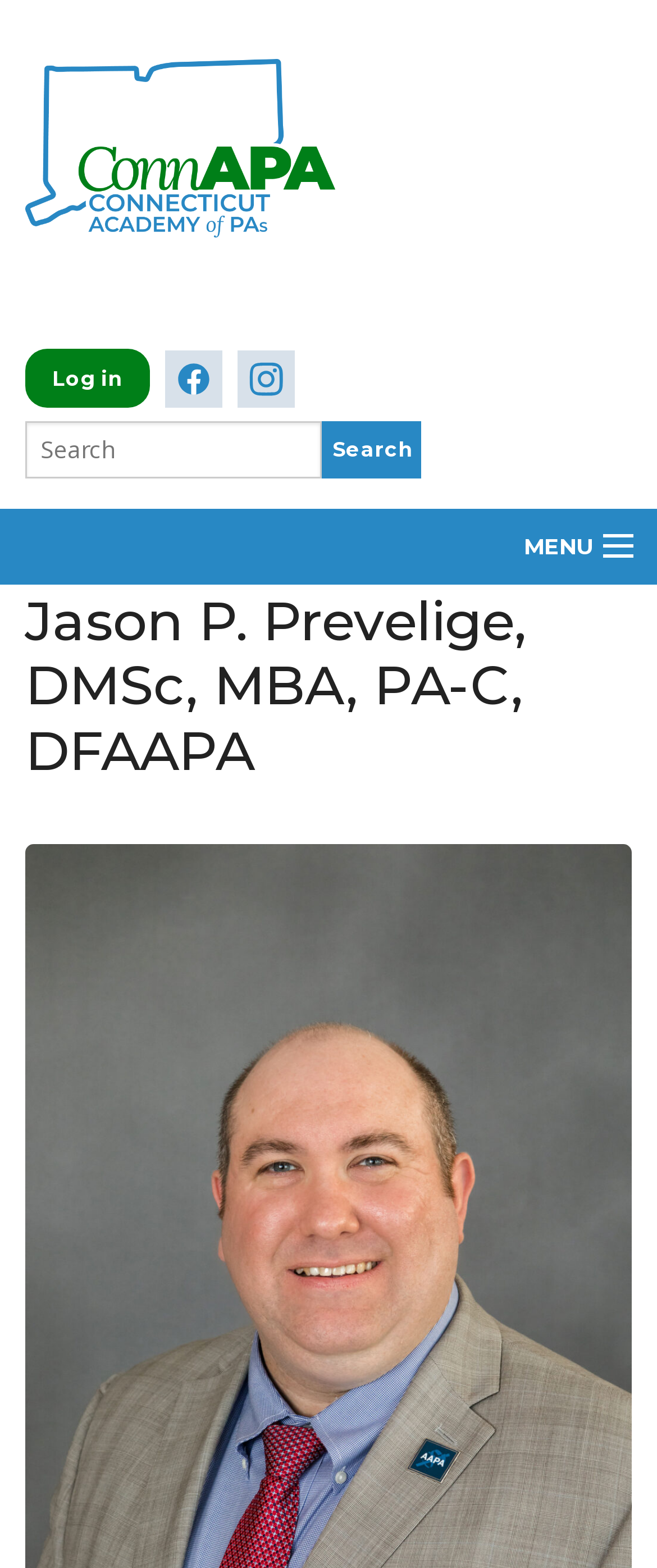What is the name of the person on this webpage?
Based on the visual details in the image, please answer the question thoroughly.

I looked at the heading in the main content area and found the name 'Jason P. Prevelige, DMSc, MBA, PA-C, DFAAPA'. This is the name of the person featured on this webpage.